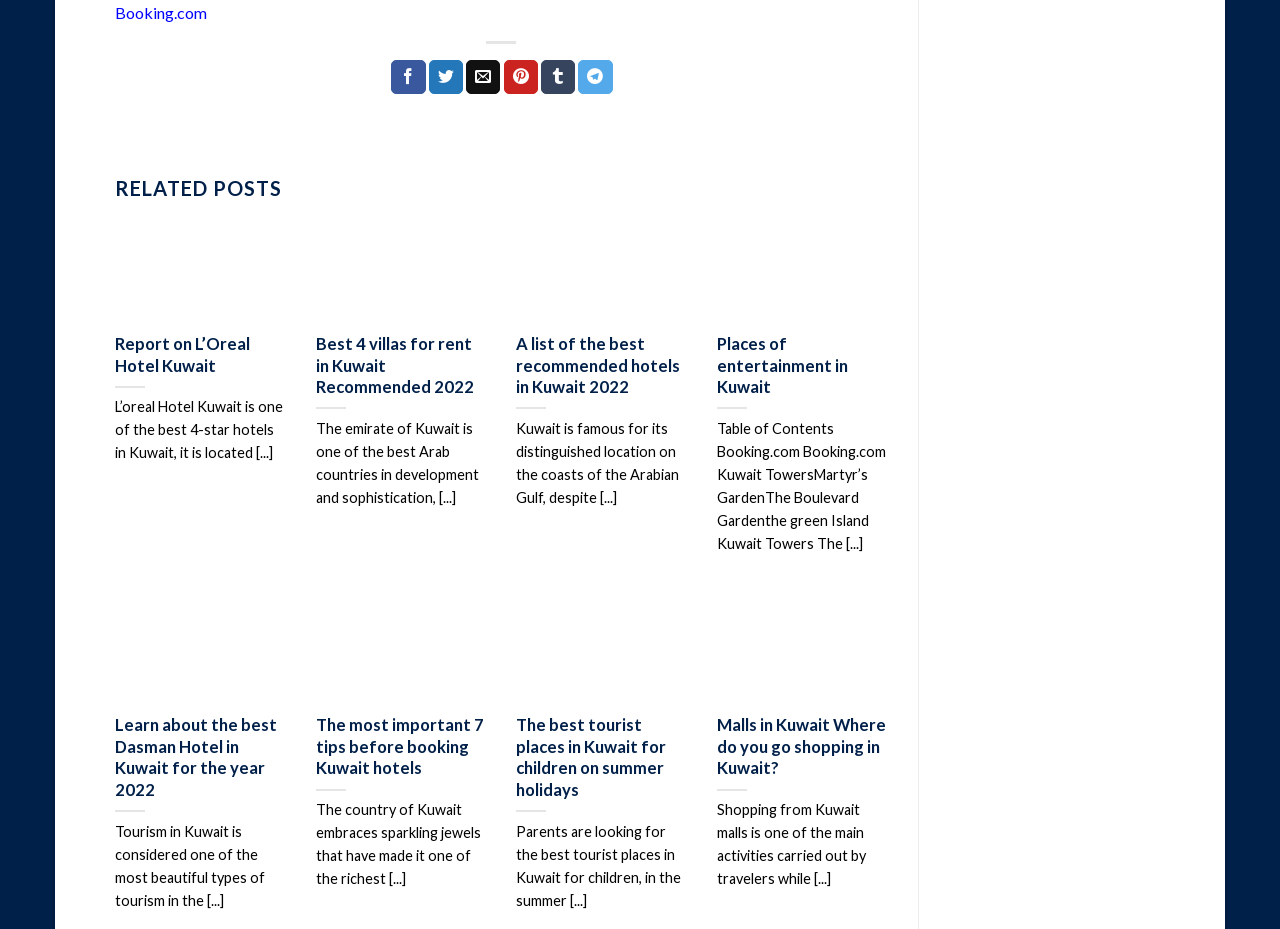Can you specify the bounding box coordinates of the area that needs to be clicked to fulfill the following instruction: "Click on 'Booking.com'"?

[0.09, 0.003, 0.162, 0.023]